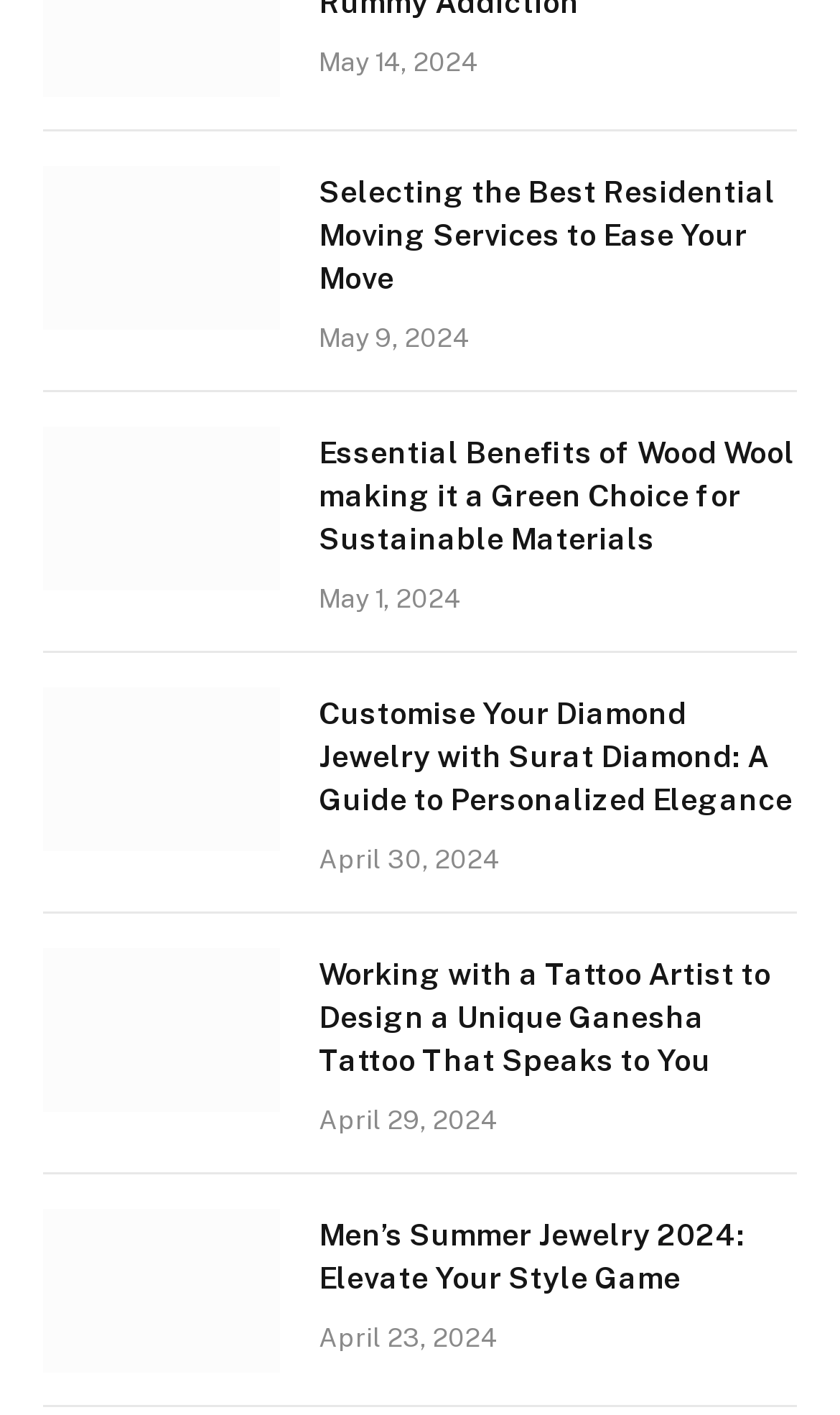Using a single word or phrase, answer the following question: 
What is the topic of the article published on April 30, 2024?

Customise Your Diamond Jewelry with Surat Diamond: A Guide to Personalized Elegance